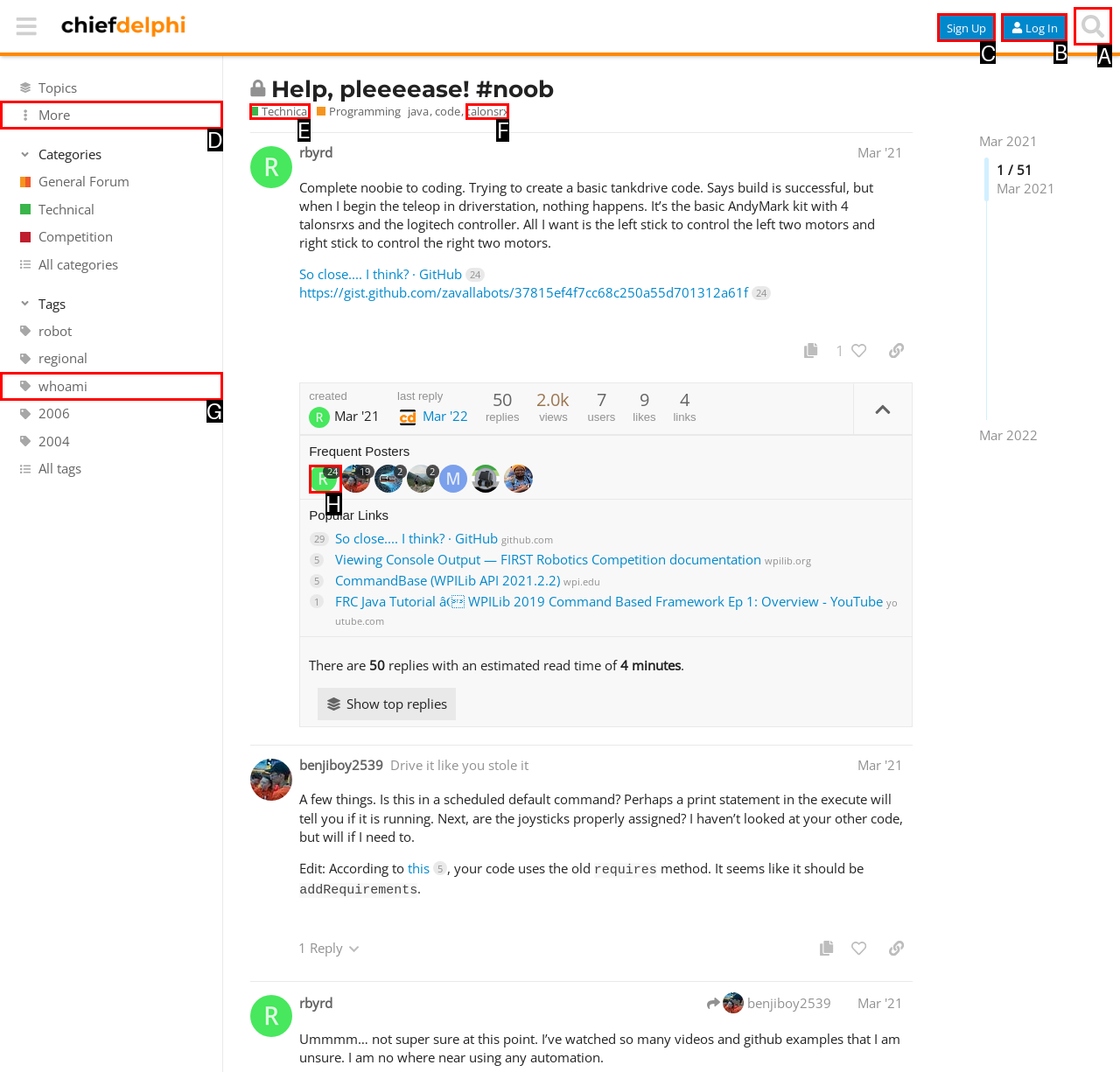Point out the letter of the HTML element you should click on to execute the task: Click on the 'Sign Up' button
Reply with the letter from the given options.

C